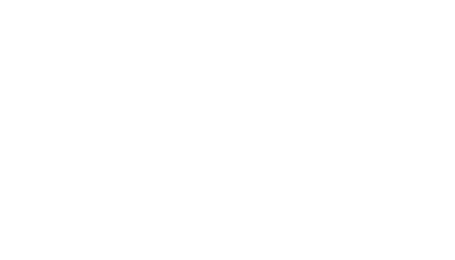Elaborate on the image by describing it in detail.

The image features a minimalist design representing "Attachment Theory," which plays a crucial role in understanding interpersonal relationships. It visually encapsulates the essence of emotional bonds and connections, foundational concepts in psychological well-being. Surrounding the image are various resources and articles which provide further insights into topics like mindfulness and personal growth, suggesting a supportive context for those looking to enhance their self-awareness and relational dynamics. This imagery underscores the importance of nurturing strong attachments for overall personal development and success.